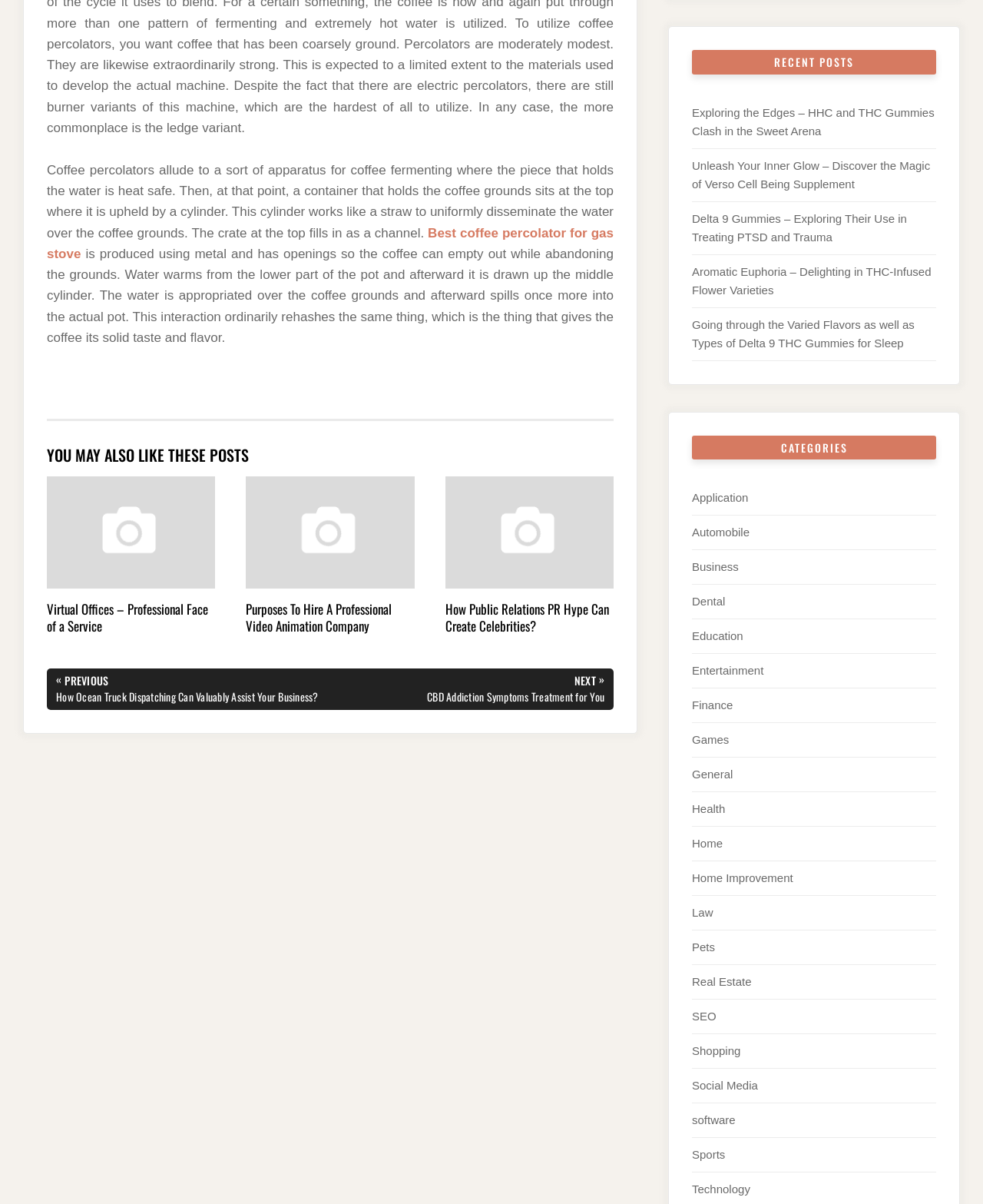What is the purpose of the cylinder in a coffee percolator?
Please ensure your answer to the question is detailed and covers all necessary aspects.

According to the static text on the webpage, the cylinder in a coffee percolator works like a straw to uniformly distribute the water over the coffee grounds, which is an essential part of the coffee brewing process.